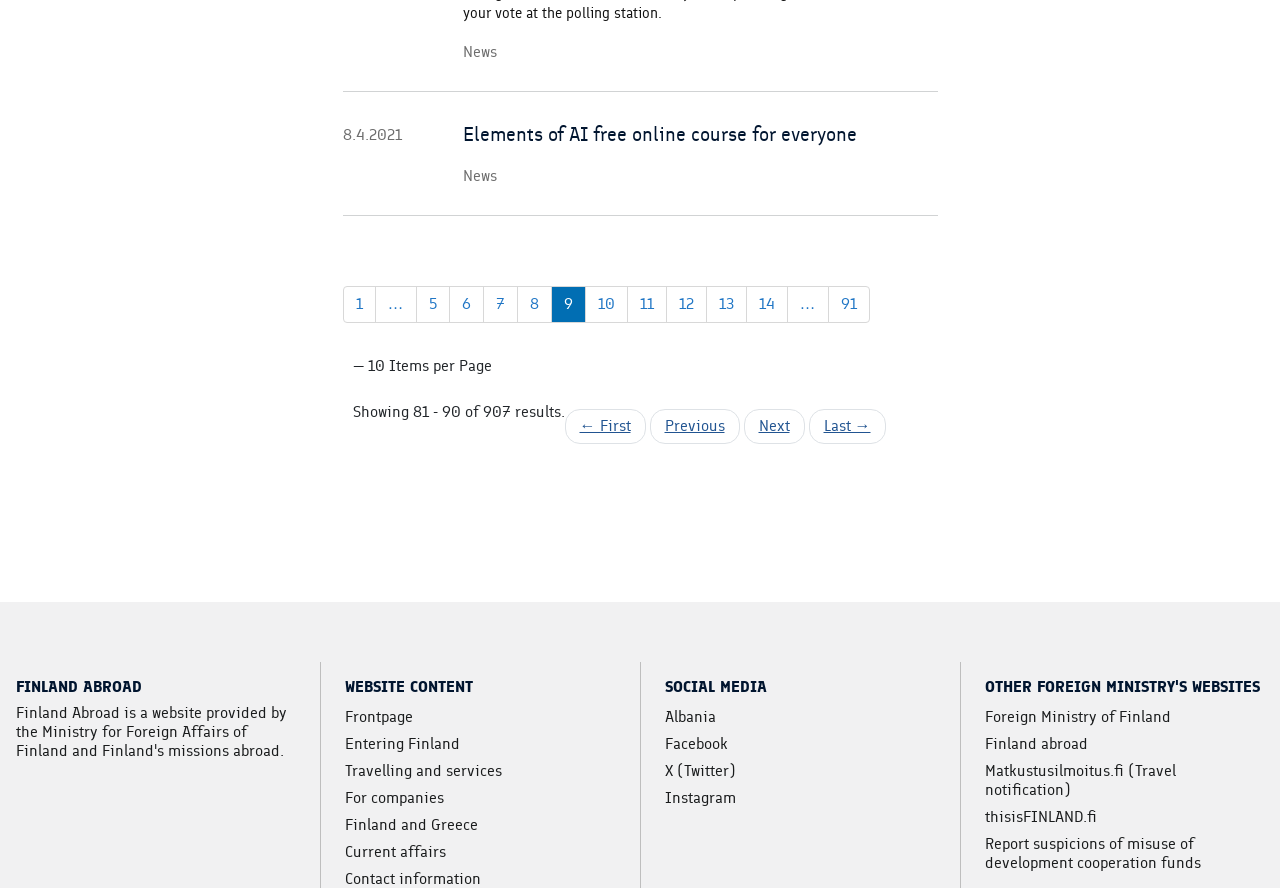Find the bounding box of the element with the following description: "Our Products". The coordinates must be four float numbers between 0 and 1, formatted as [left, top, right, bottom].

None